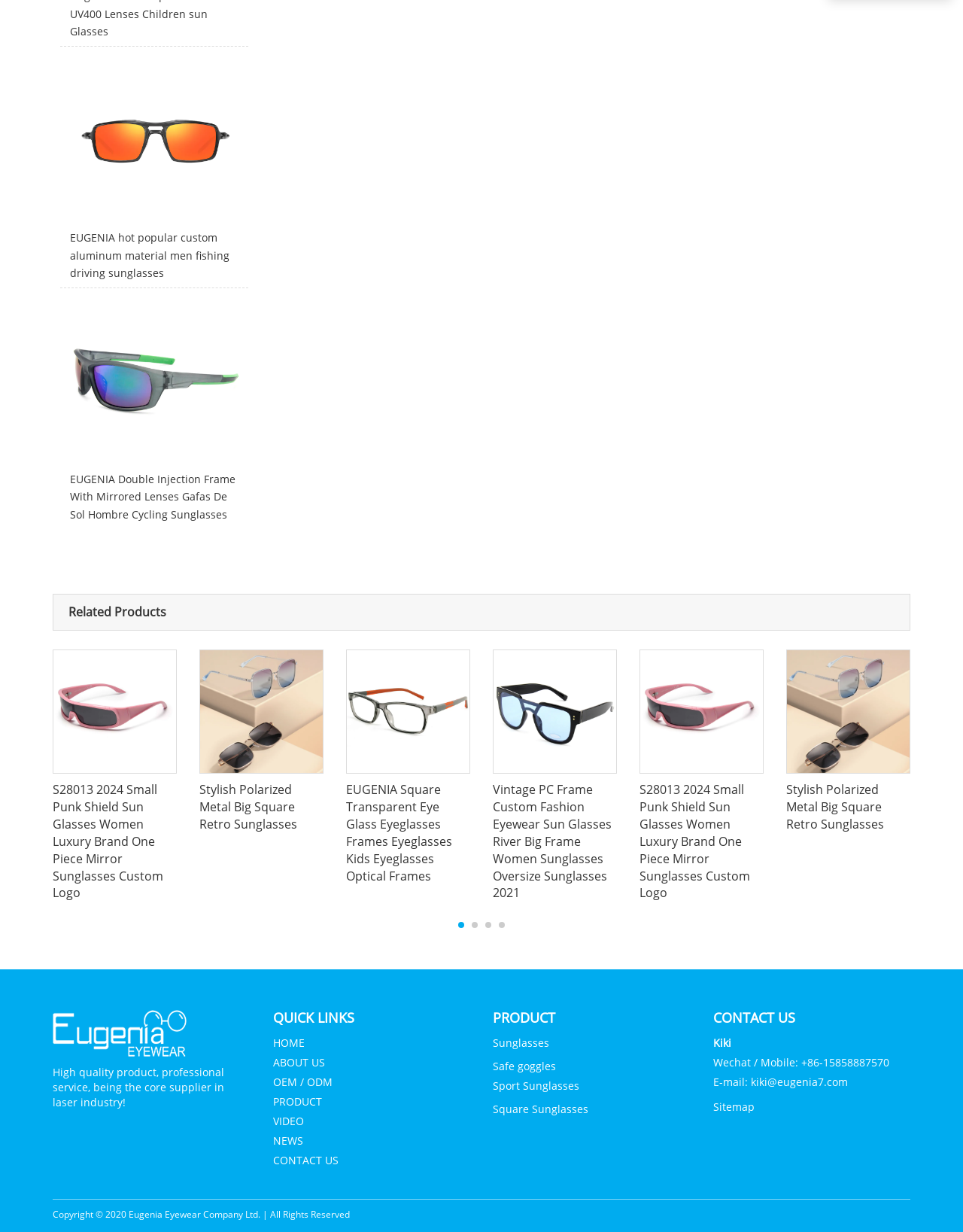Determine the bounding box coordinates for the HTML element described here: "ABOUT US".

[0.283, 0.856, 0.337, 0.868]